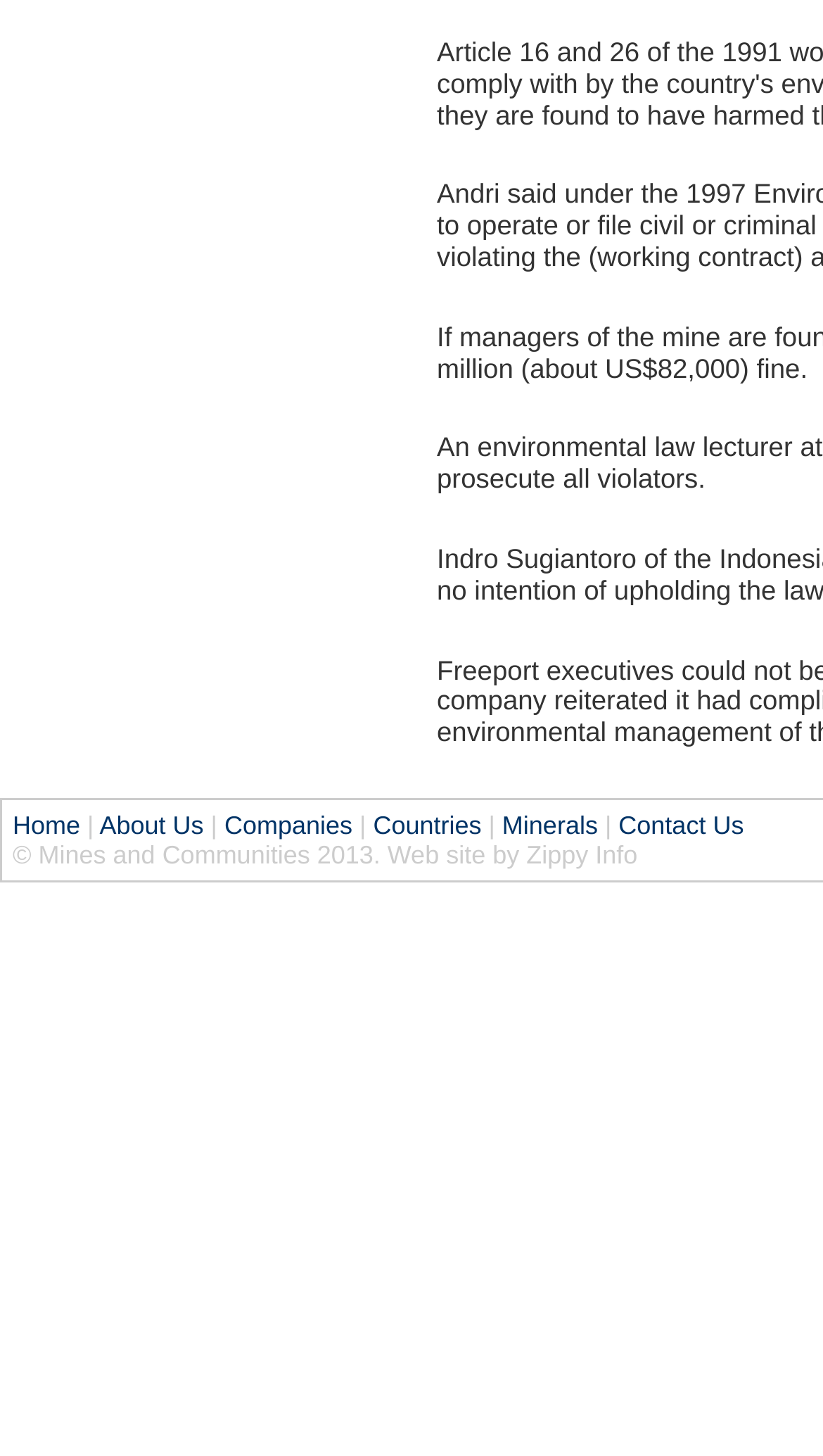What is the separator between menu items?
Answer the question with a single word or phrase derived from the image.

|